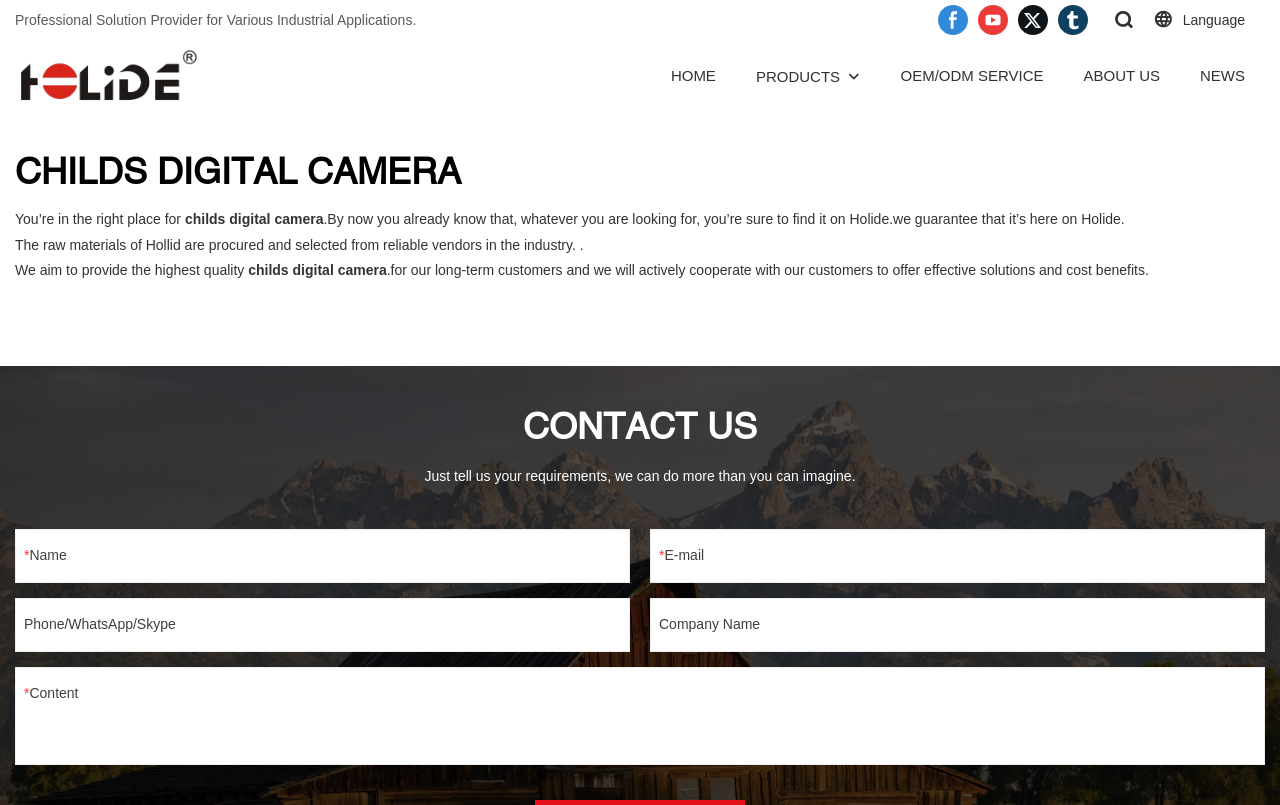Please locate the bounding box coordinates of the element that needs to be clicked to achieve the following instruction: "Click on the Holide link". The coordinates should be four float numbers between 0 and 1, i.e., [left, top, right, bottom].

[0.012, 0.057, 0.157, 0.132]